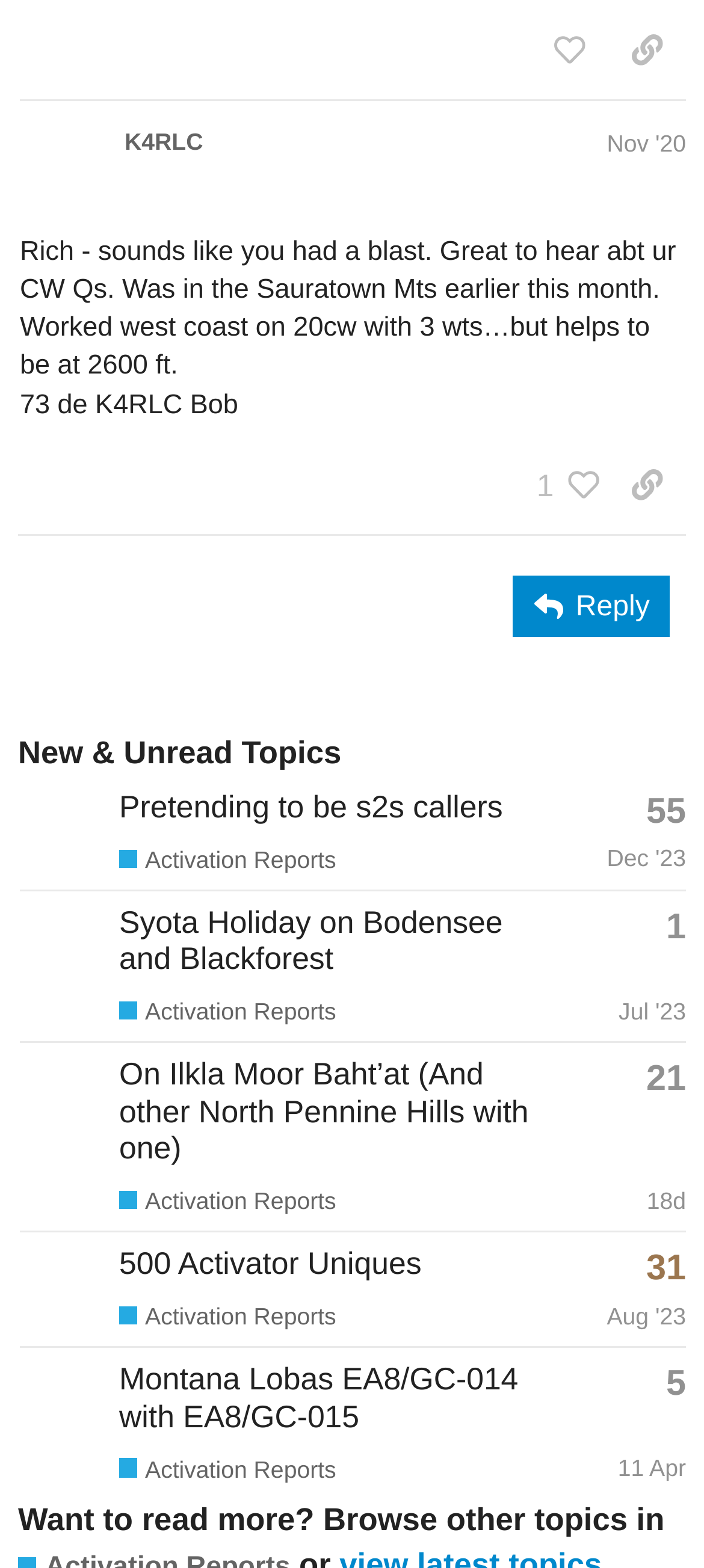Specify the bounding box coordinates for the region that must be clicked to perform the given instruction: "View the profile of IU1KGS".

[0.028, 0.52, 0.151, 0.539]